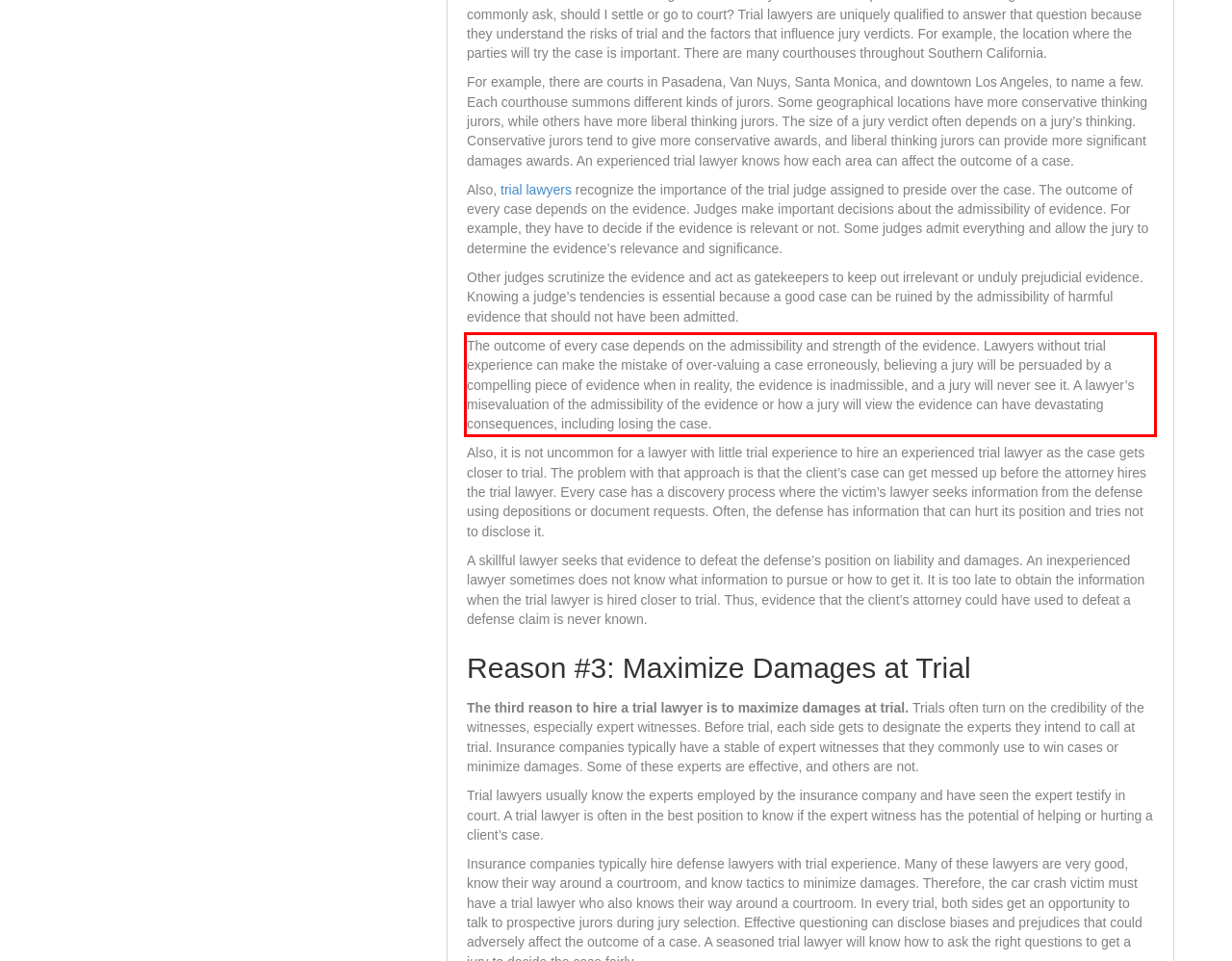With the provided screenshot of a webpage, locate the red bounding box and perform OCR to extract the text content inside it.

The outcome of every case depends on the admissibility and strength of the evidence. Lawyers without trial experience can make the mistake of over-valuing a case erroneously, believing a jury will be persuaded by a compelling piece of evidence when in reality, the evidence is inadmissible, and a jury will never see it. A lawyer’s misevaluation of the admissibility of the evidence or how a jury will view the evidence can have devastating consequences, including losing the case.